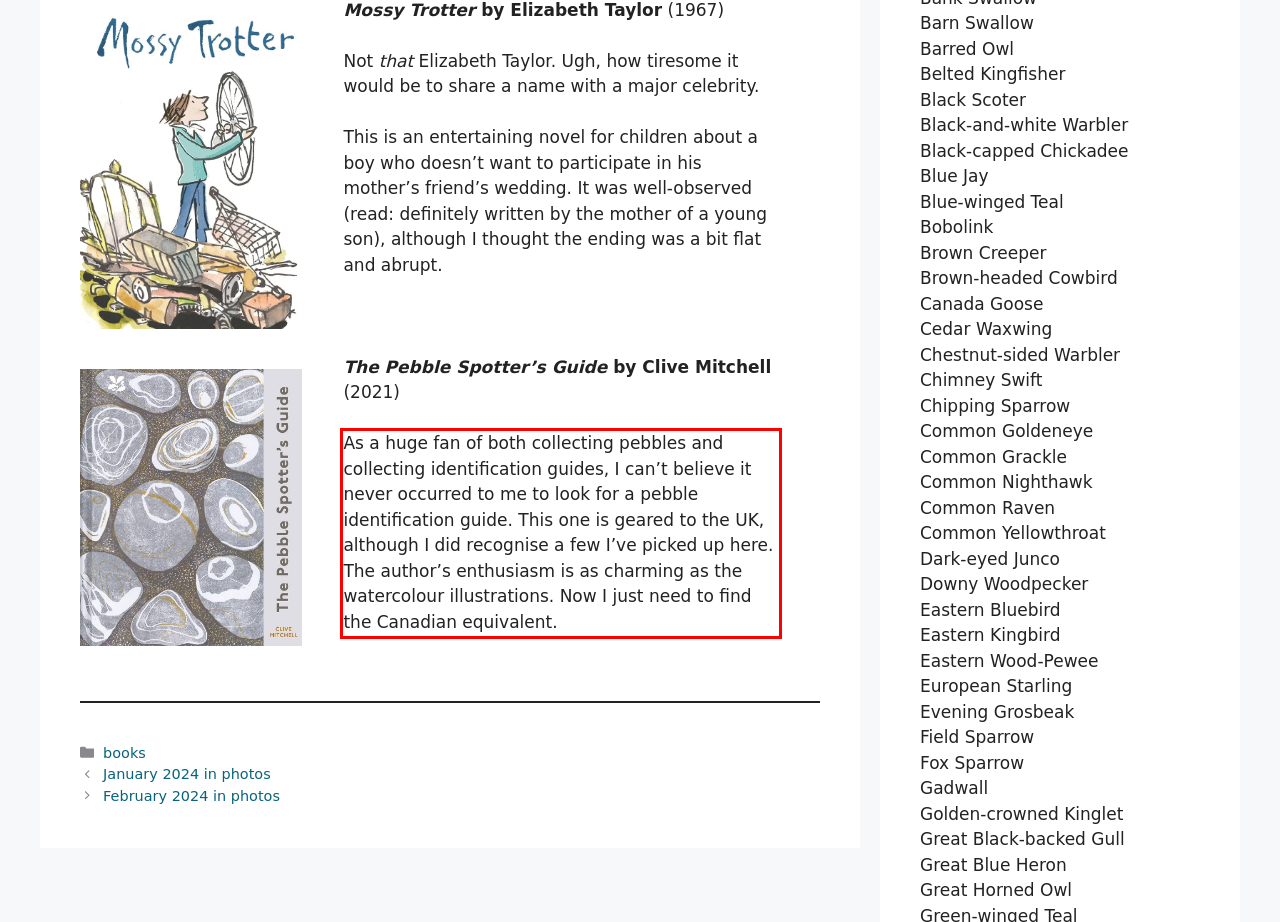Inspect the webpage screenshot that has a red bounding box and use OCR technology to read and display the text inside the red bounding box.

As a huge fan of both collecting pebbles and collecting identification guides, I can’t believe it never occurred to me to look for a pebble identification guide. This one is geared to the UK, although I did recognise a few I’ve picked up here. The author’s enthusiasm is as charming as the watercolour illustrations. Now I just need to find the Canadian equivalent.